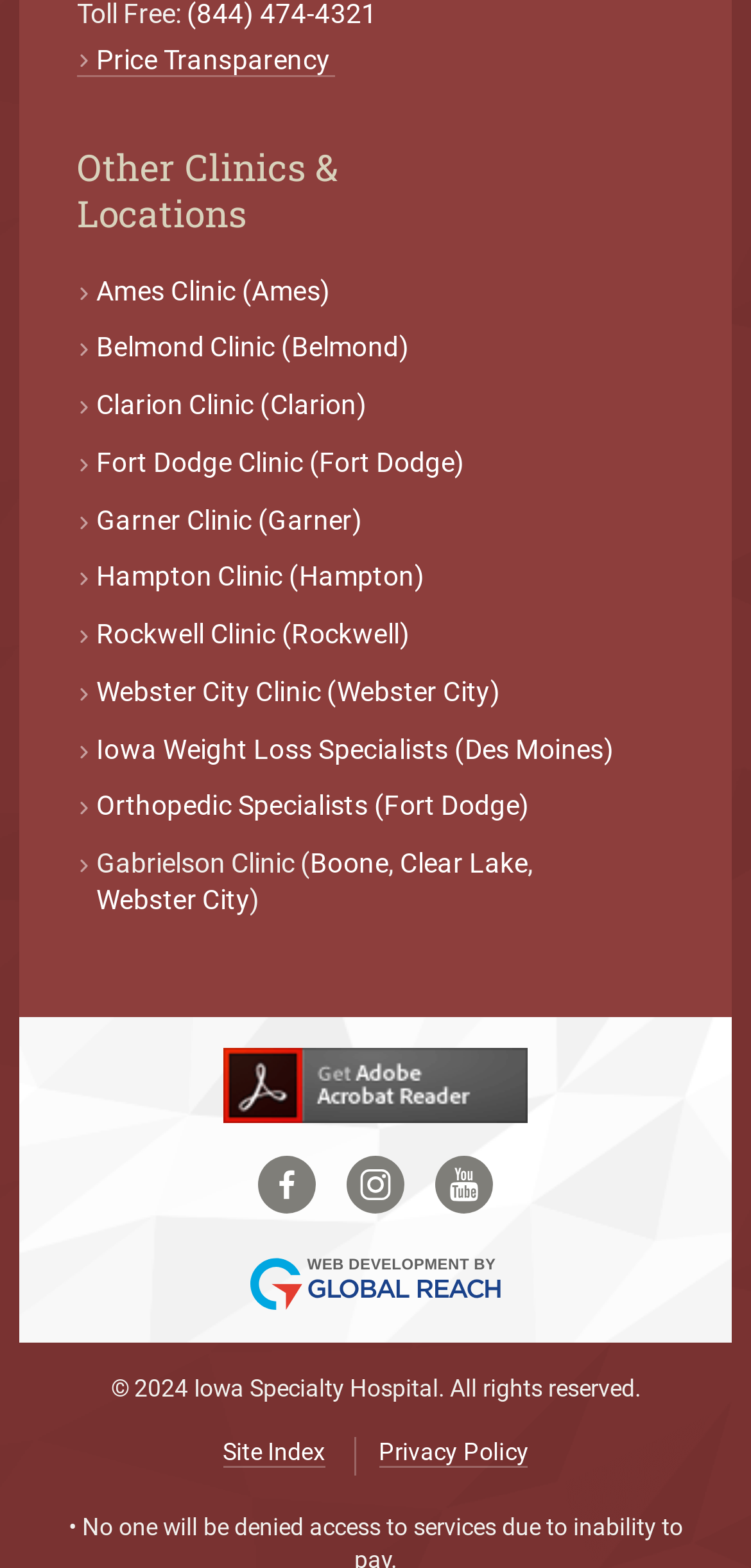Determine the bounding box coordinates of the clickable element to complete this instruction: "Read Privacy Policy". Provide the coordinates in the format of four float numbers between 0 and 1, [left, top, right, bottom].

[0.504, 0.918, 0.704, 0.936]